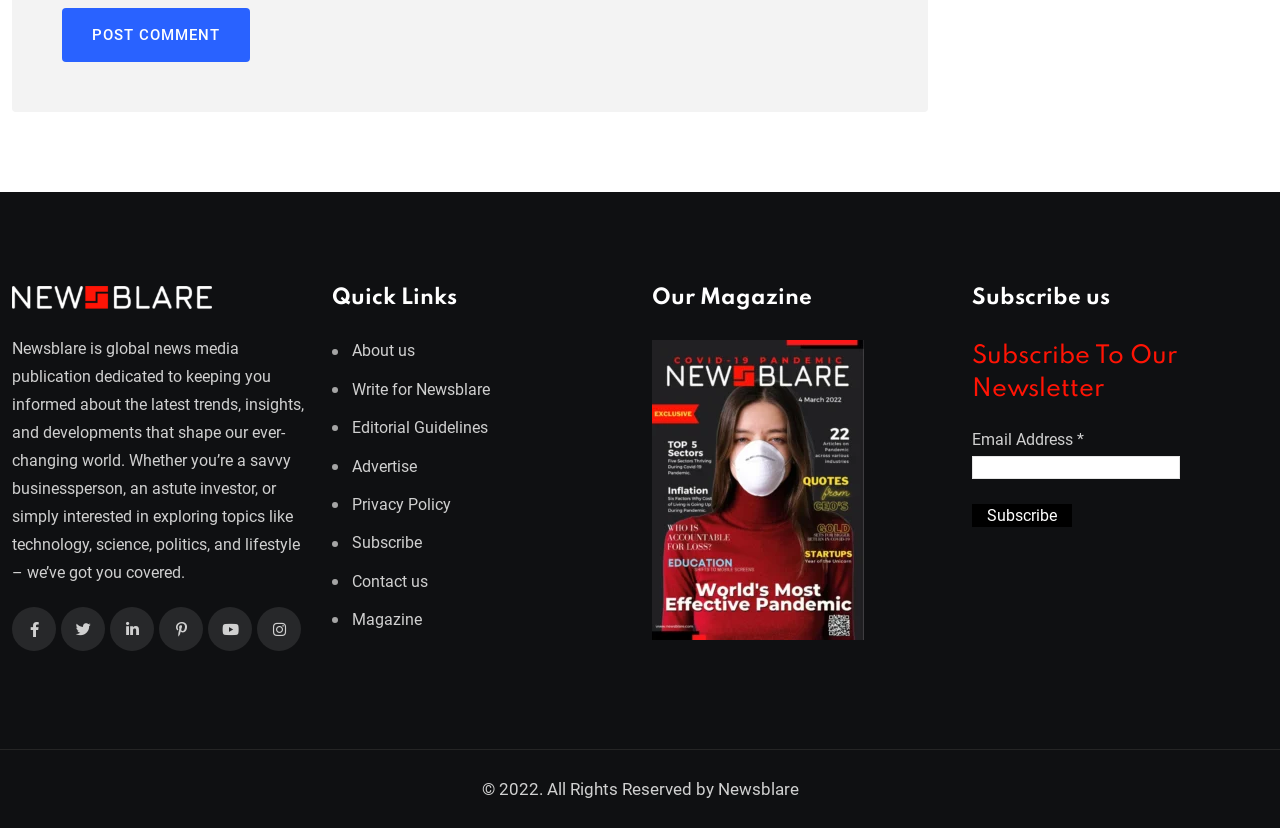What is the name of the news media publication?
Kindly give a detailed and elaborate answer to the question.

The name of the news media publication can be found in the logo at the top of the webpage, which is an image with the text 'Newsblare'.